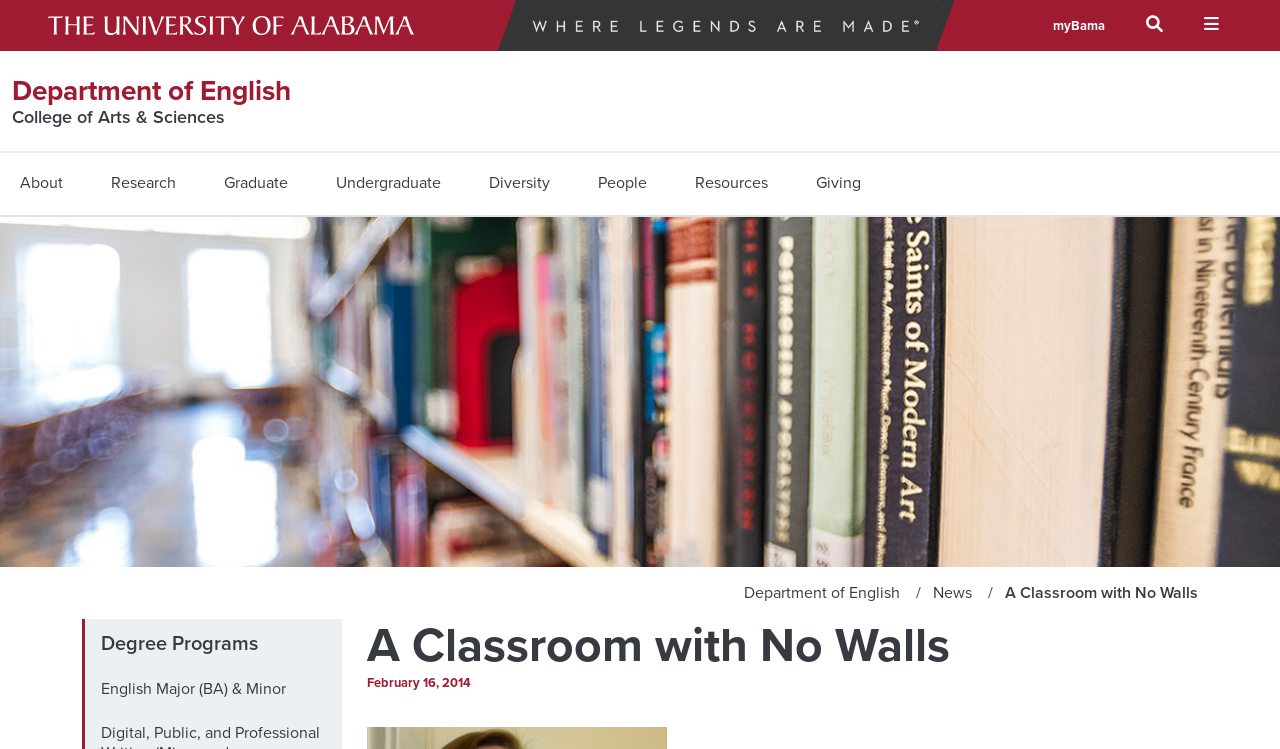Please locate the bounding box coordinates for the element that should be clicked to achieve the following instruction: "Expand Search Input Area". Ensure the coordinates are given as four float numbers between 0 and 1, i.e., [left, top, right, bottom].

[0.883, 0.0, 0.92, 0.067]